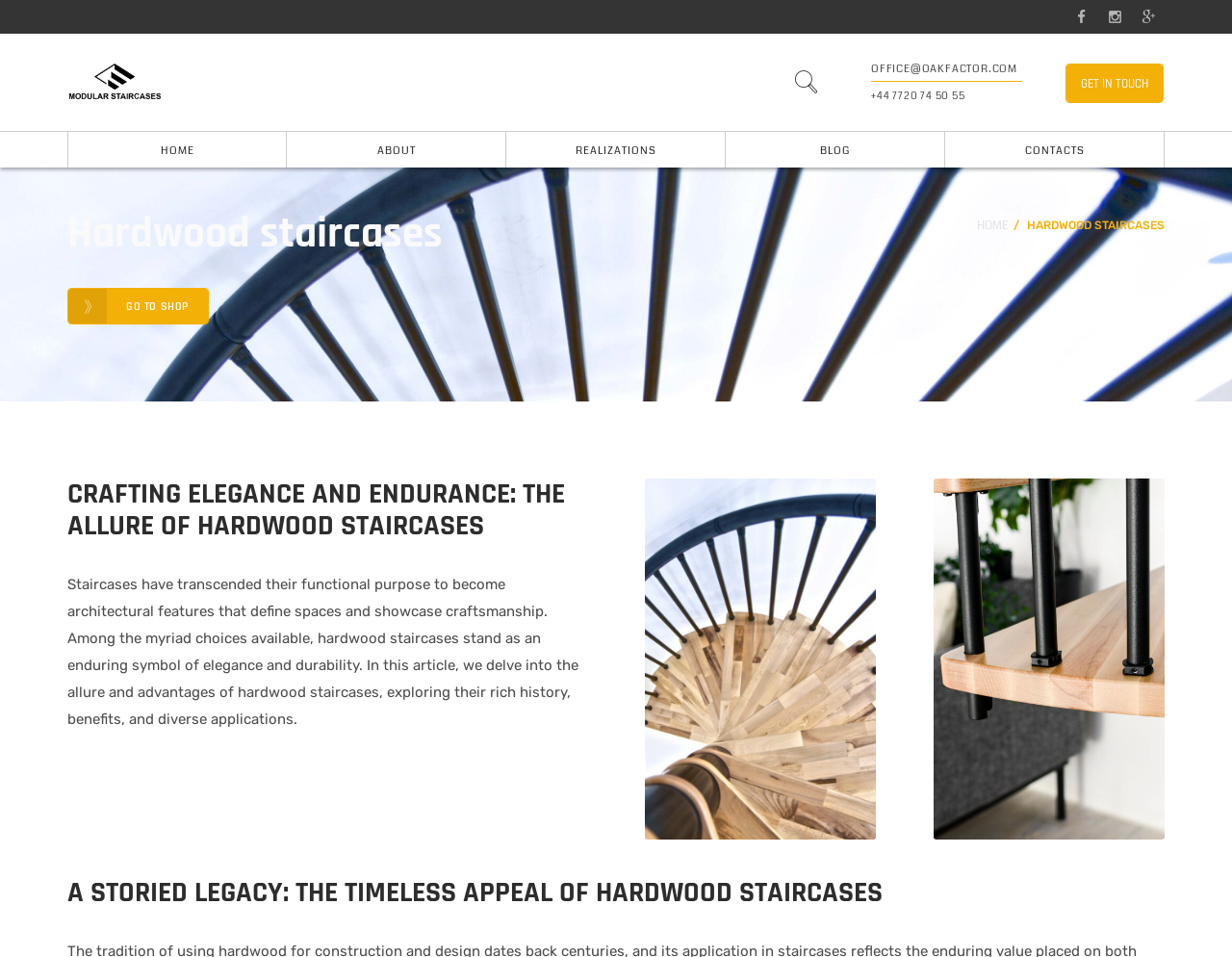Generate a thorough description of the webpage.

The webpage is about hardwood staircases, with a main title "Hardwood staircases" at the top. Below the title, there is a navigation menu with five links: "HOME", "ABOUT", "REALIZATIONS", "BLOG", and "CONTACTS", aligned horizontally across the top of the page. 

To the right of the navigation menu, there is a "GET IN TOUCH" link, followed by the office email "OFFICE@OAKFACTOR.COM" and phone number "+44 7720 74 50 55". A search bar is located nearby, accompanied by a search button with a magnifying glass icon.

Below the navigation menu, there is a large heading "Hardwood staircases" followed by a horizontal separator line. A "GO TO SHOP" button with a right arrow icon is situated below the heading.

On the right side of the page, there is a section with a "HOME" link and a heading "HARDWOOD STAIRCASES". 

The main content of the page starts with a heading "CRAFTING ELEGANCE AND ENDURANCE: THE ALLURE OF HARDWOOD STAIRCASES", followed by a paragraph of text that discusses the elegance and durability of hardwood staircases. 

Below the paragraph, there is a horizontal separator line, followed by two links, and then another horizontal separator line. 

The page ends with a heading "A STORIED LEGACY: THE TIMELESS APPEAL OF HARDWOOD STAIRCASES" at the bottom.